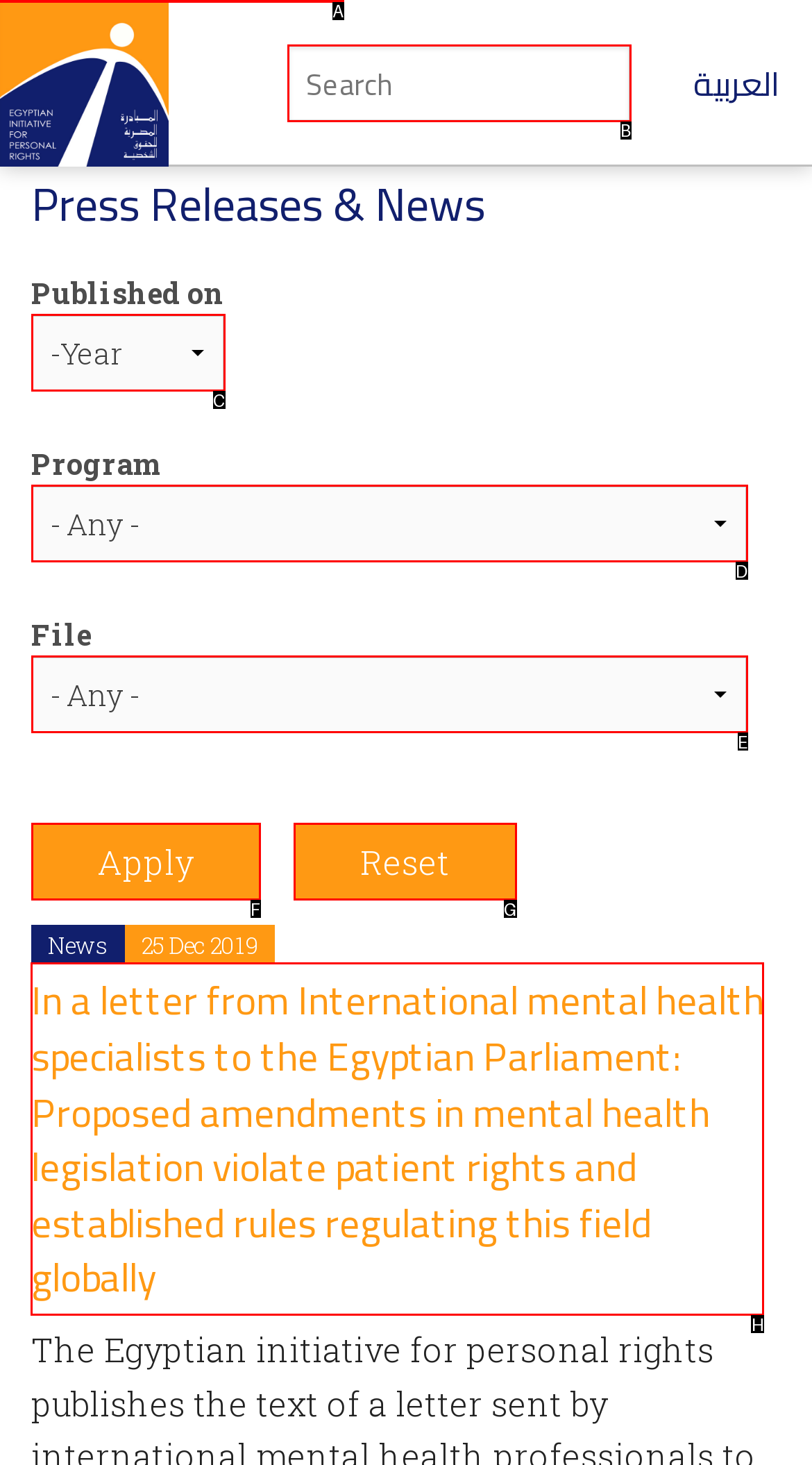Tell me which element should be clicked to achieve the following objective: Click on a news article
Reply with the letter of the correct option from the displayed choices.

H